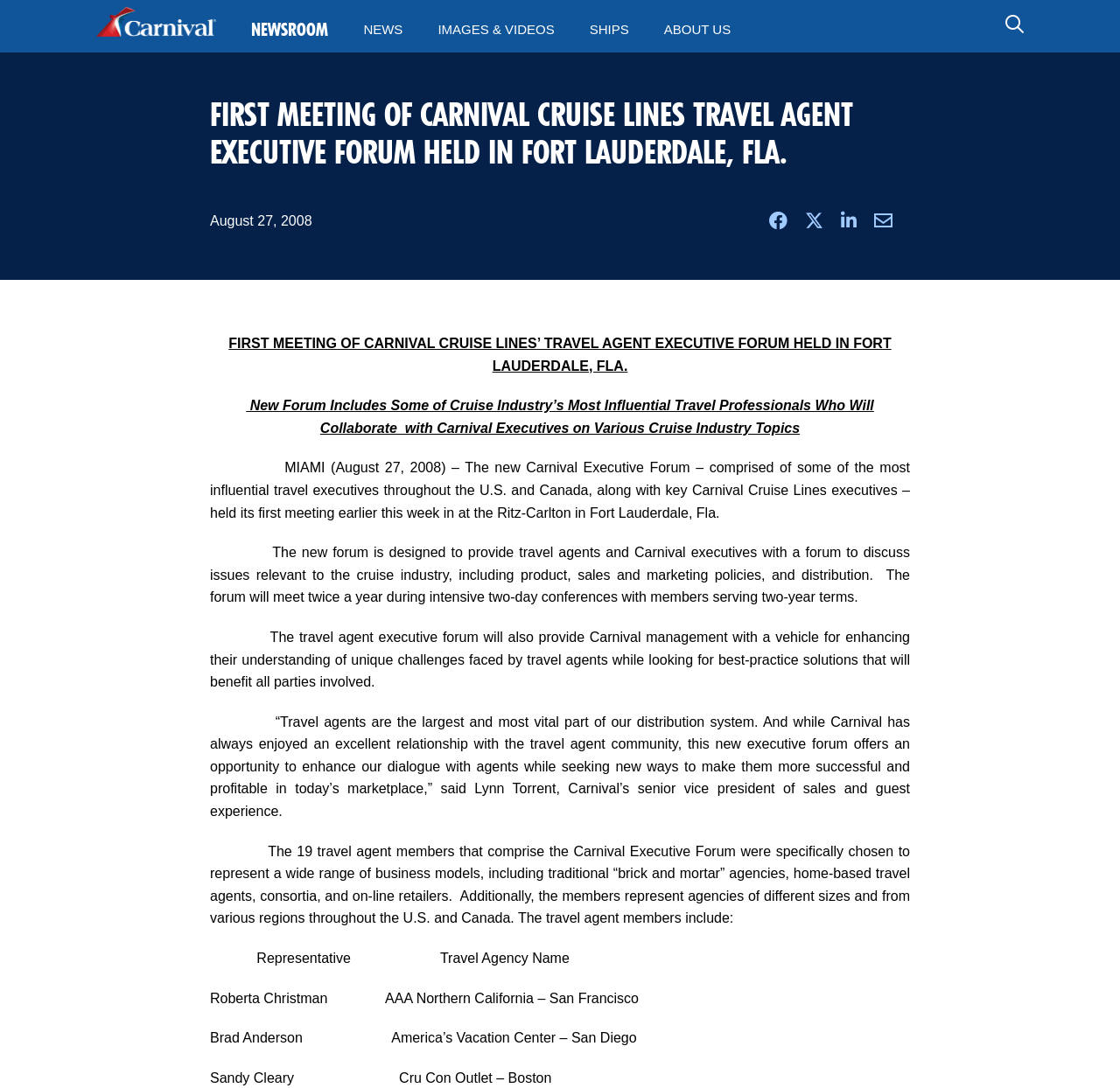Identify the bounding box coordinates for the region to click in order to carry out this instruction: "Go to ABOUT US". Provide the coordinates using four float numbers between 0 and 1, formatted as [left, top, right, bottom].

[0.577, 0.006, 0.668, 0.049]